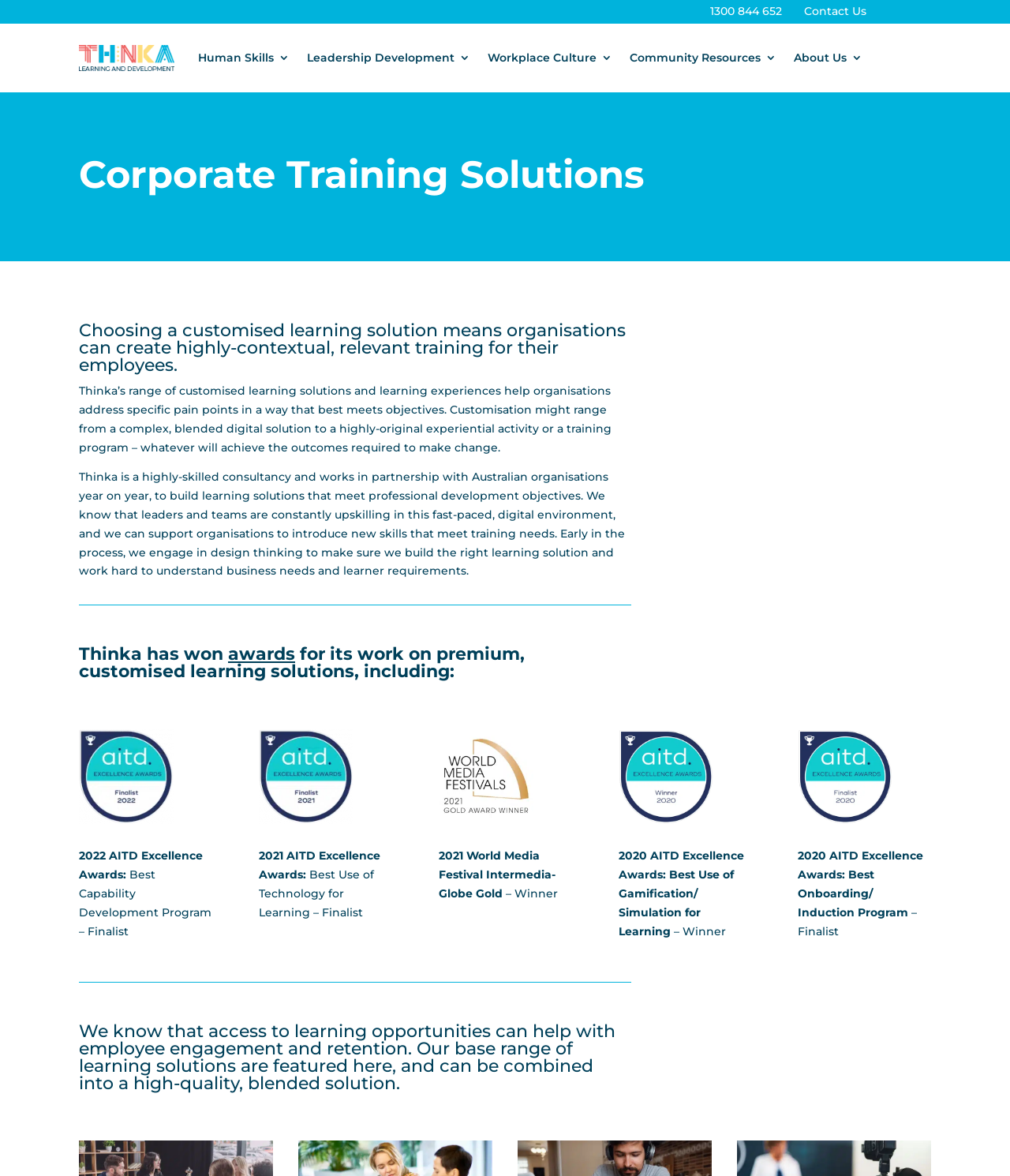What is the phone number to contact Thinka?
Using the image provided, answer with just one word or phrase.

1300 844 652